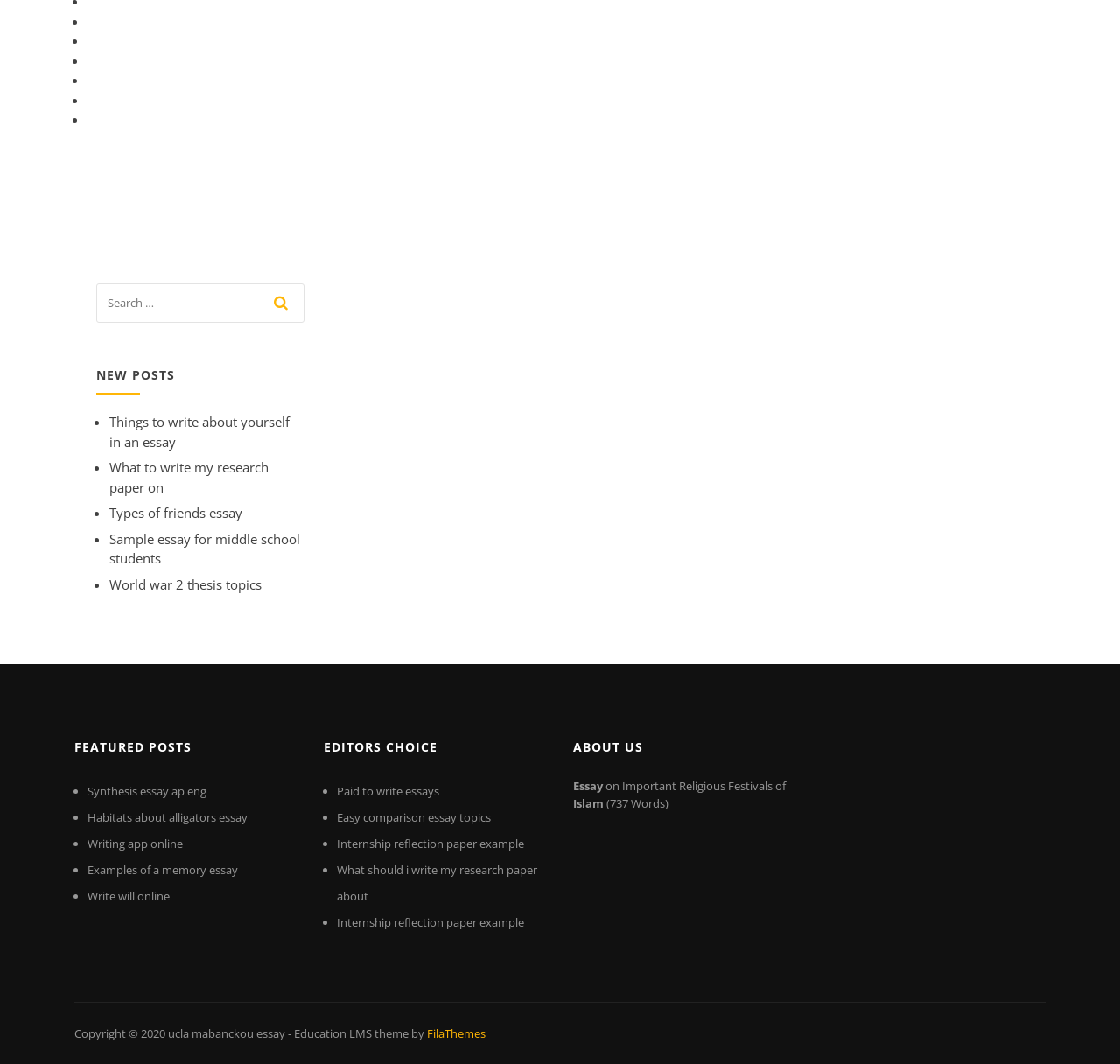Please identify the bounding box coordinates of the element that needs to be clicked to perform the following instruction: "Read the article 'A colorful book held in someone's hands School district’s review of books is underway — but will be done largely out of the public eye MAY 9, 2024'".

None